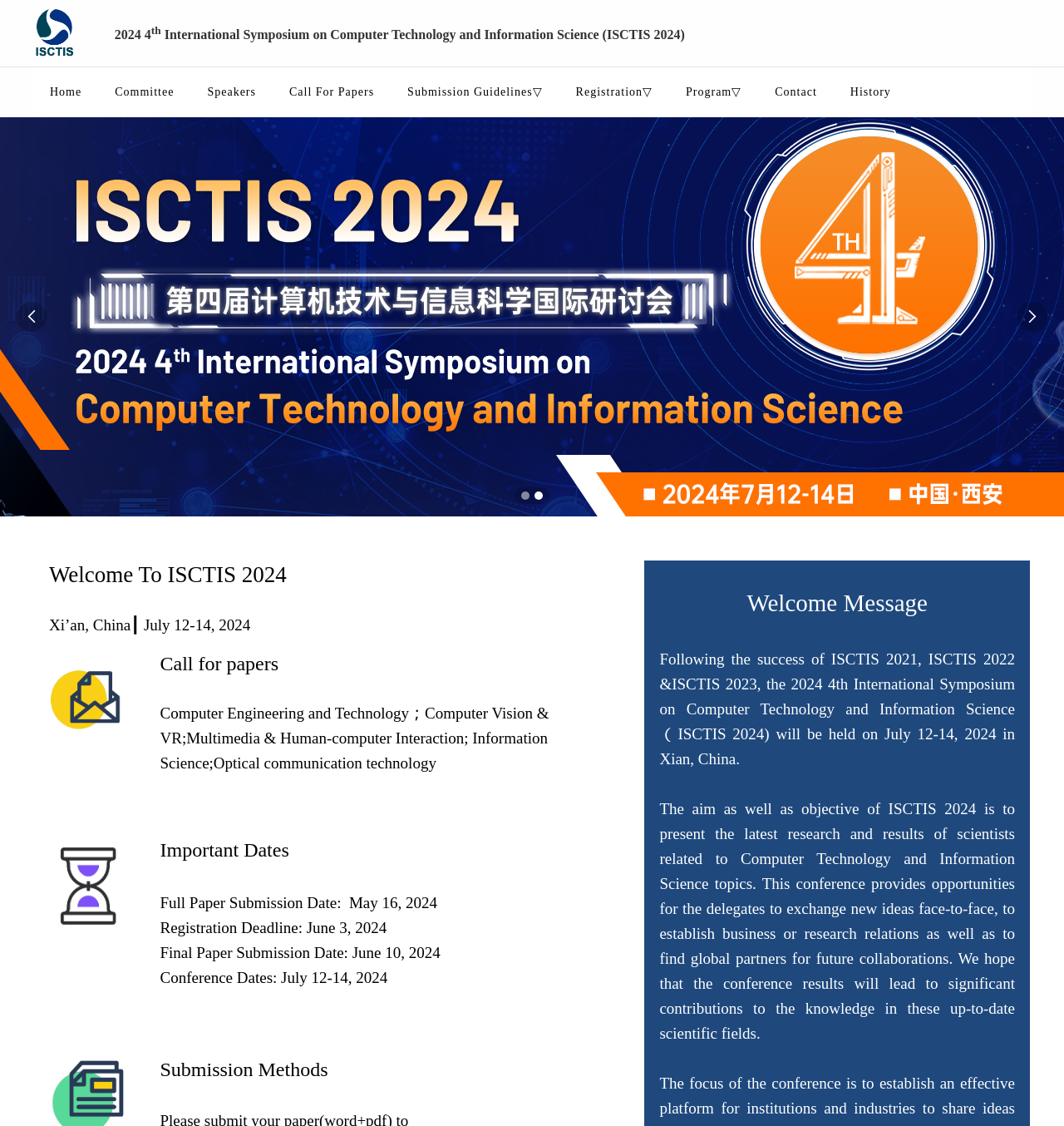Could you find the bounding box coordinates of the clickable area to complete this instruction: "Click the logo image"?

[0.031, 0.007, 0.071, 0.052]